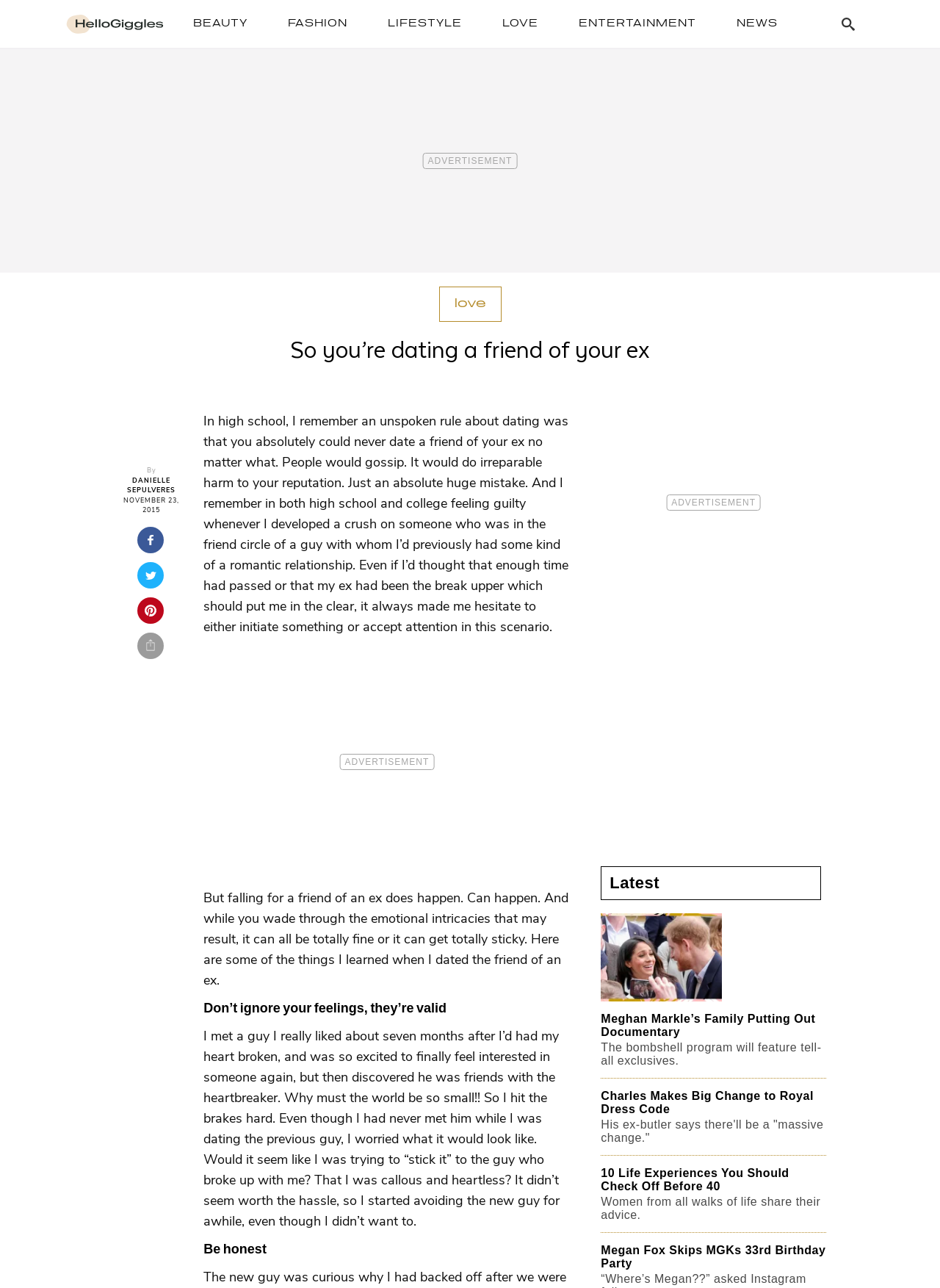What is the category of the article?
Offer a detailed and exhaustive answer to the question.

I determined the answer by looking at the links at the top of the webpage, which categorize the articles. The link 'LOVE' is highlighted, indicating that the current article belongs to this category.